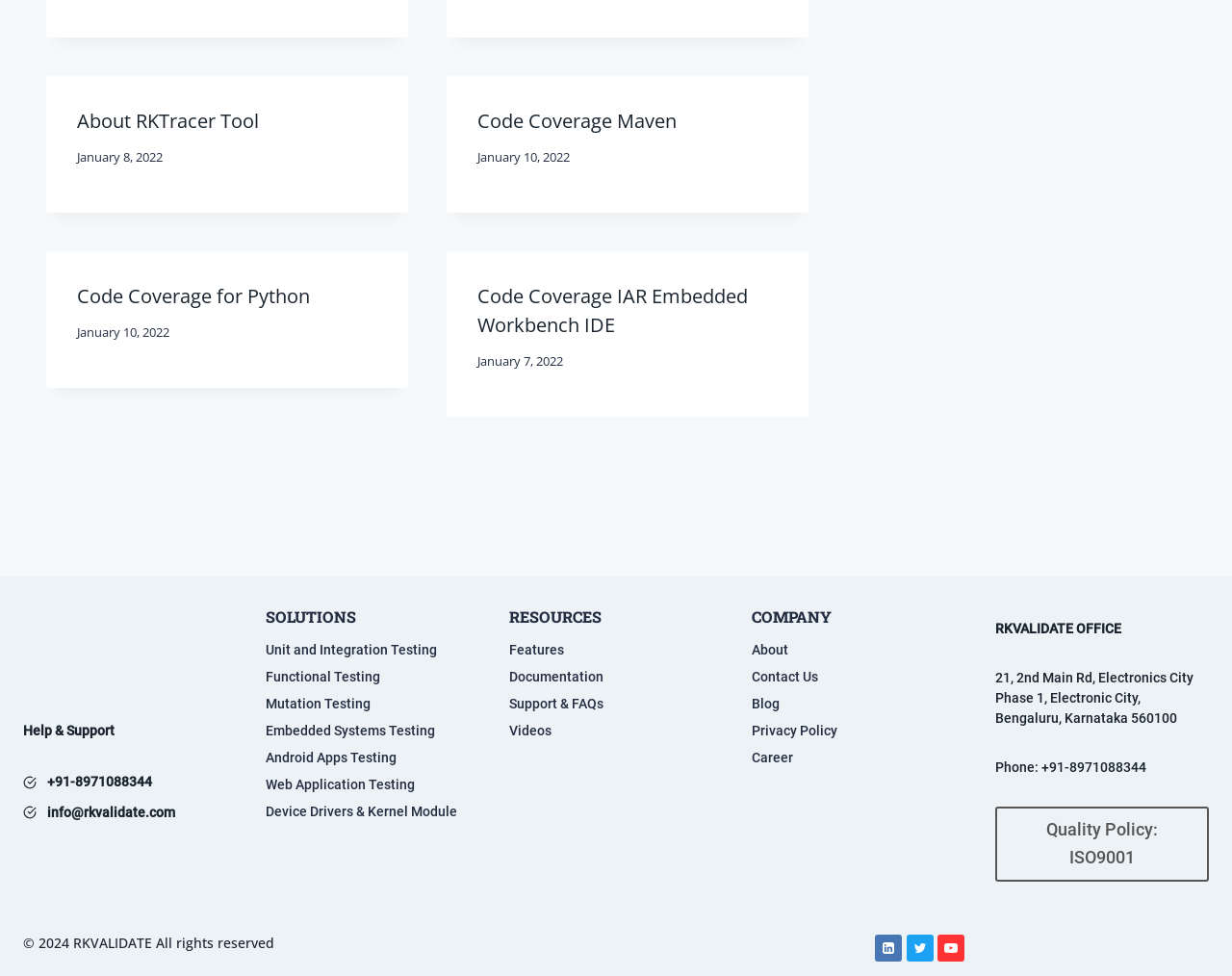Please specify the bounding box coordinates of the element that should be clicked to execute the given instruction: 'View Code Coverage Maven'. Ensure the coordinates are four float numbers between 0 and 1, expressed as [left, top, right, bottom].

[0.388, 0.111, 0.549, 0.138]